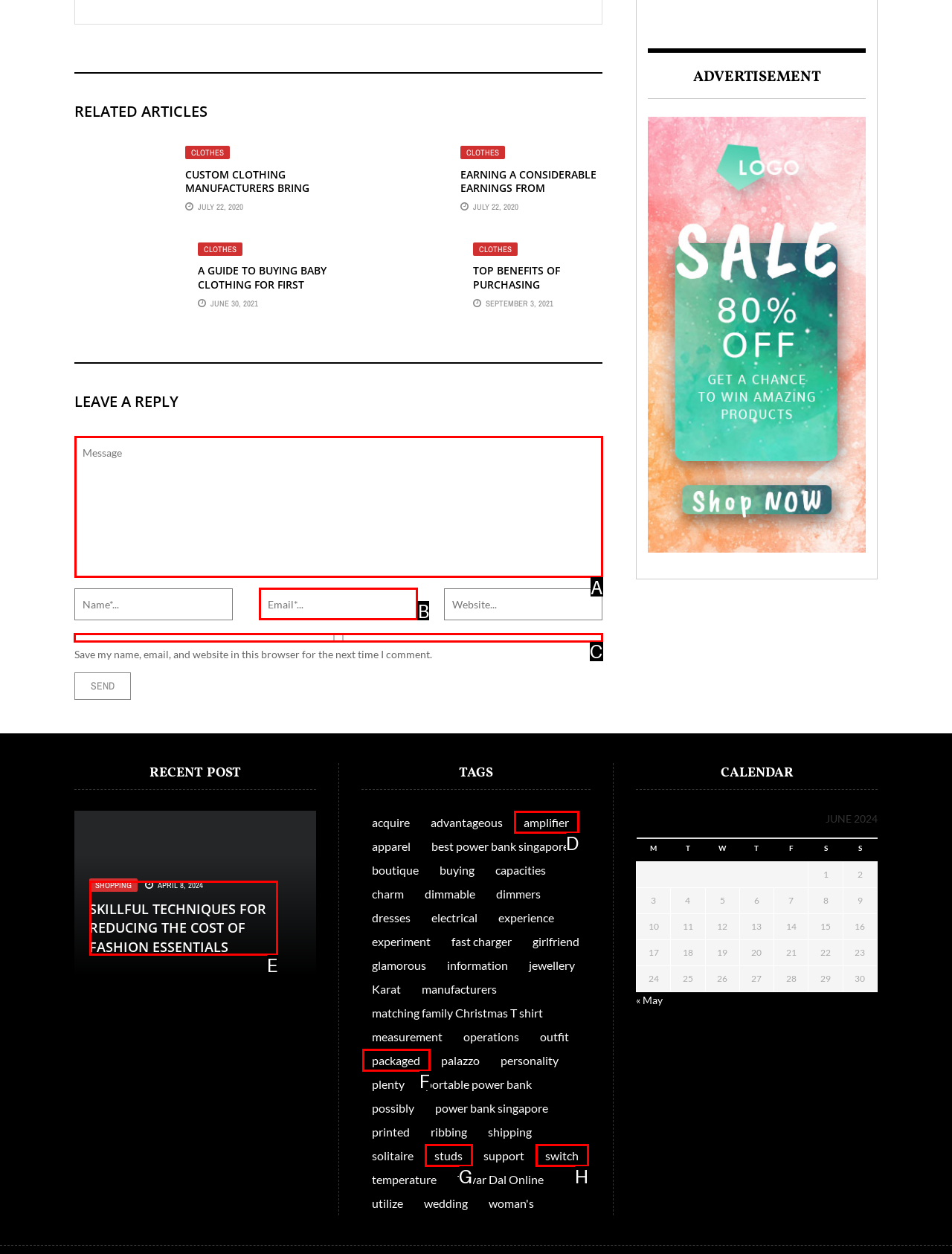Determine which option you need to click to execute the following task: Check the 'Save my name, email, and website in this browser for the next time I comment.' checkbox. Provide your answer as a single letter.

C